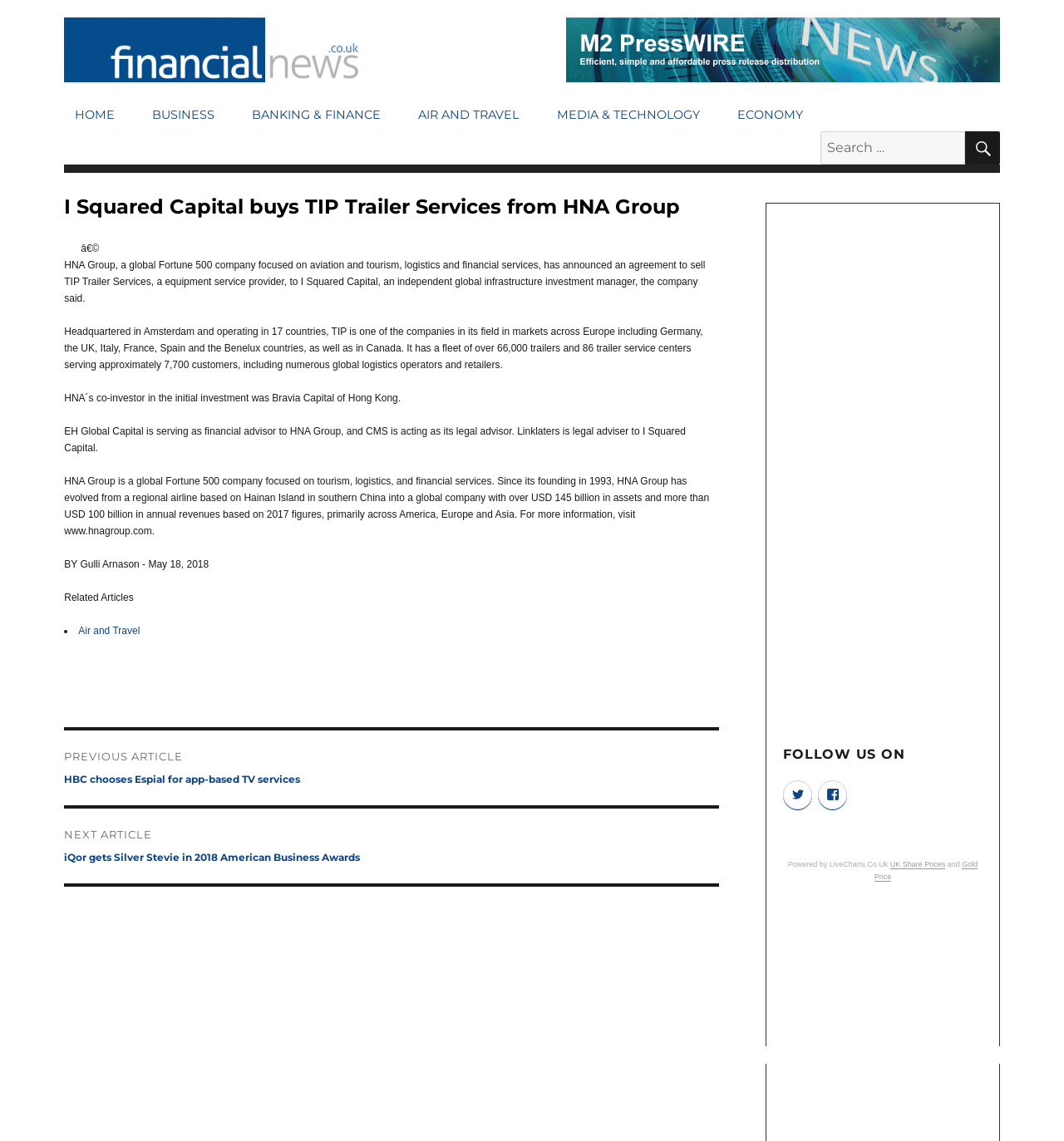Predict the bounding box coordinates of the UI element that matches this description: "Gold Price". The coordinates should be in the format [left, top, right, bottom] with each value between 0 and 1.

[0.822, 0.754, 0.919, 0.772]